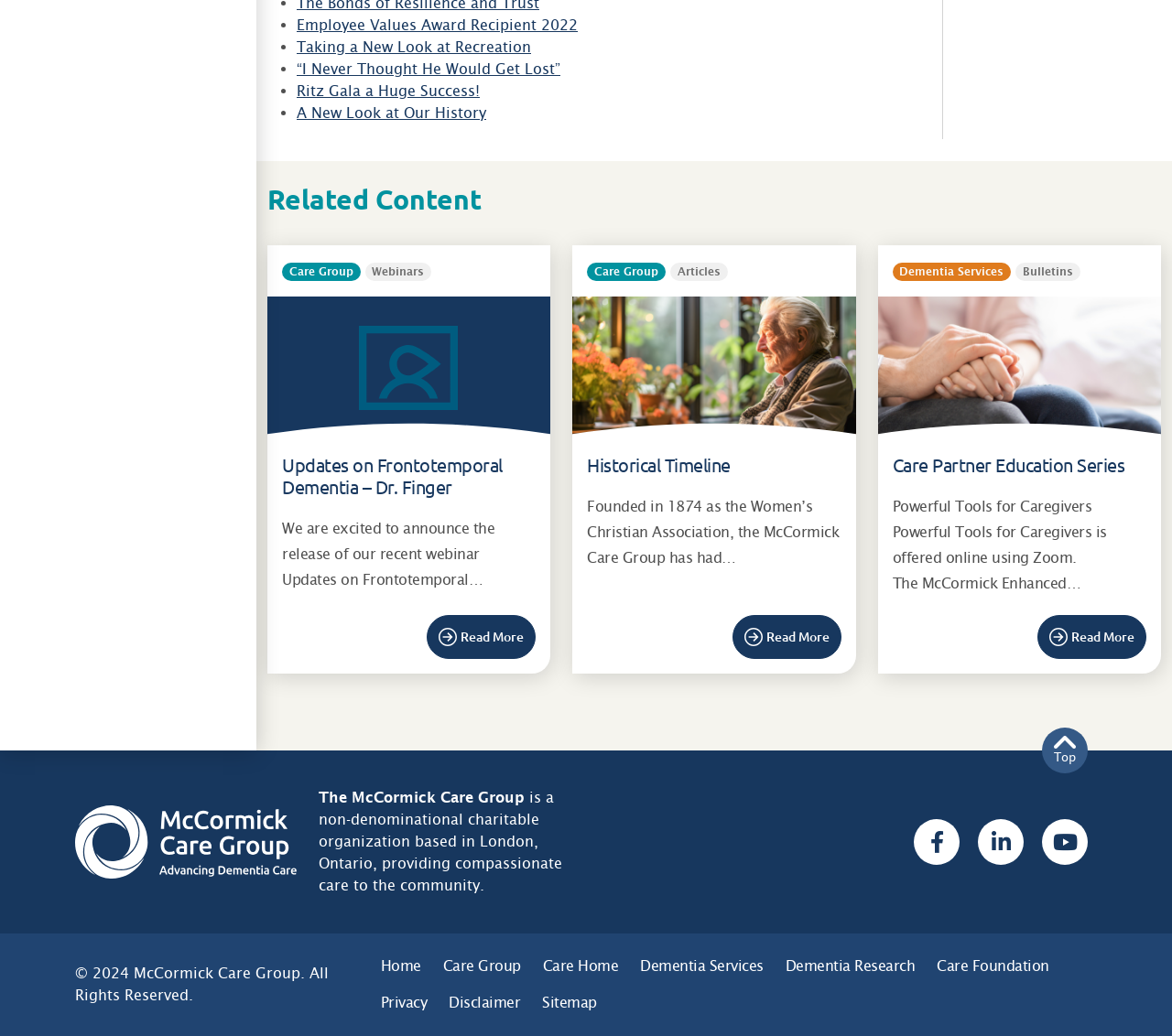Given the description of a UI element: "Care Group", identify the bounding box coordinates of the matching element in the webpage screenshot.

[0.369, 0.915, 0.454, 0.951]